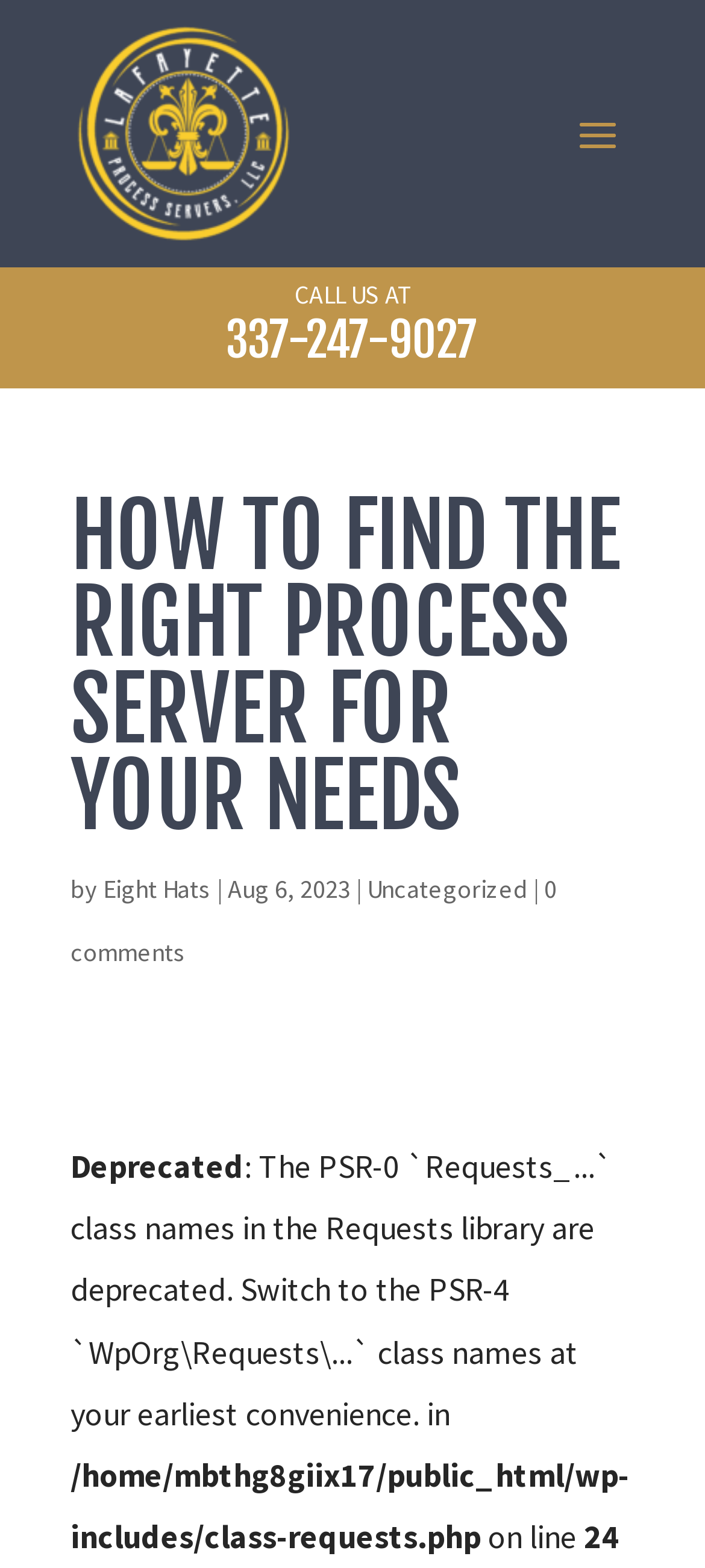What is the category of the article? Based on the screenshot, please respond with a single word or phrase.

Uncategorized